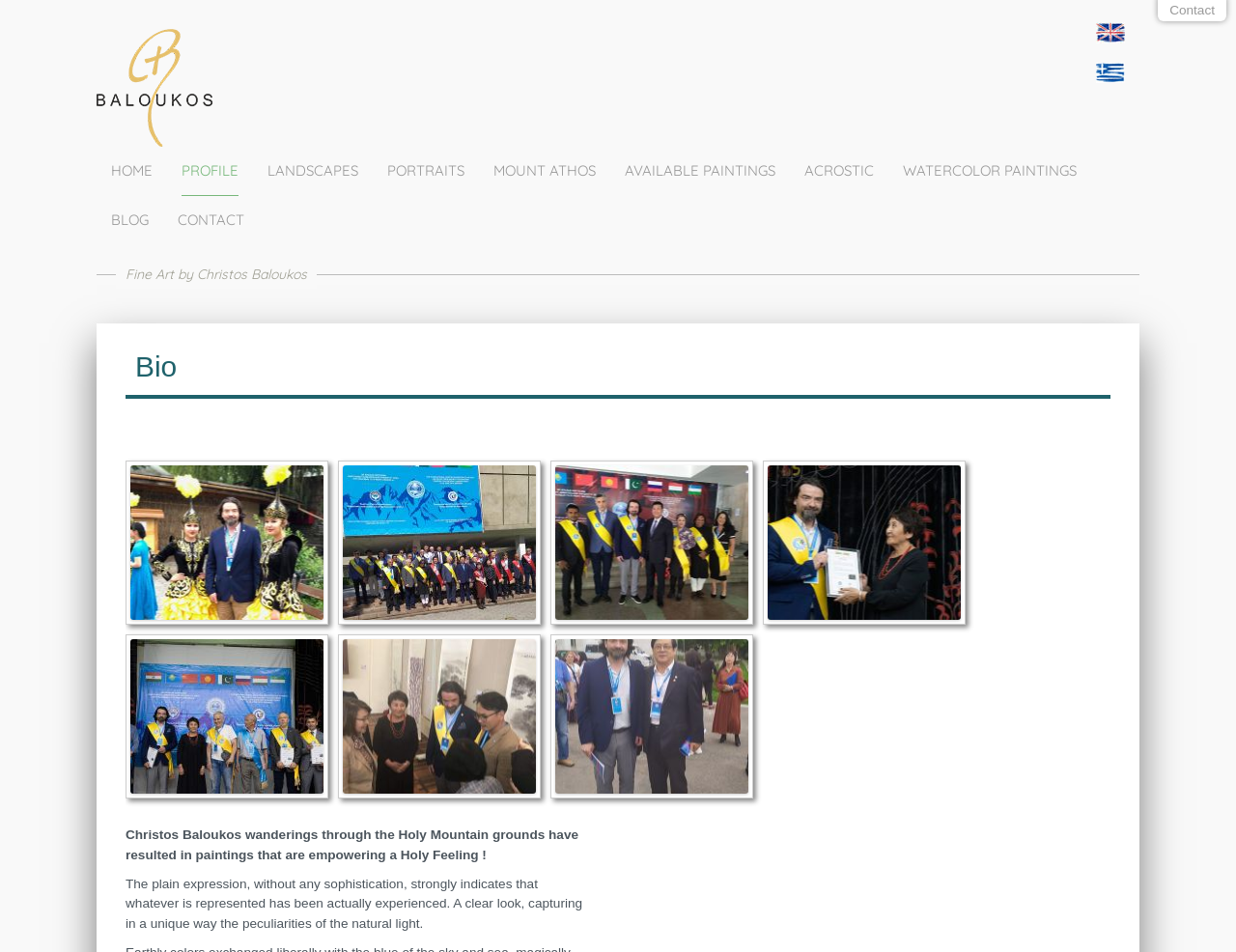Highlight the bounding box coordinates of the element you need to click to perform the following instruction: "Contact Christos Baloukos."

[0.144, 0.206, 0.198, 0.258]